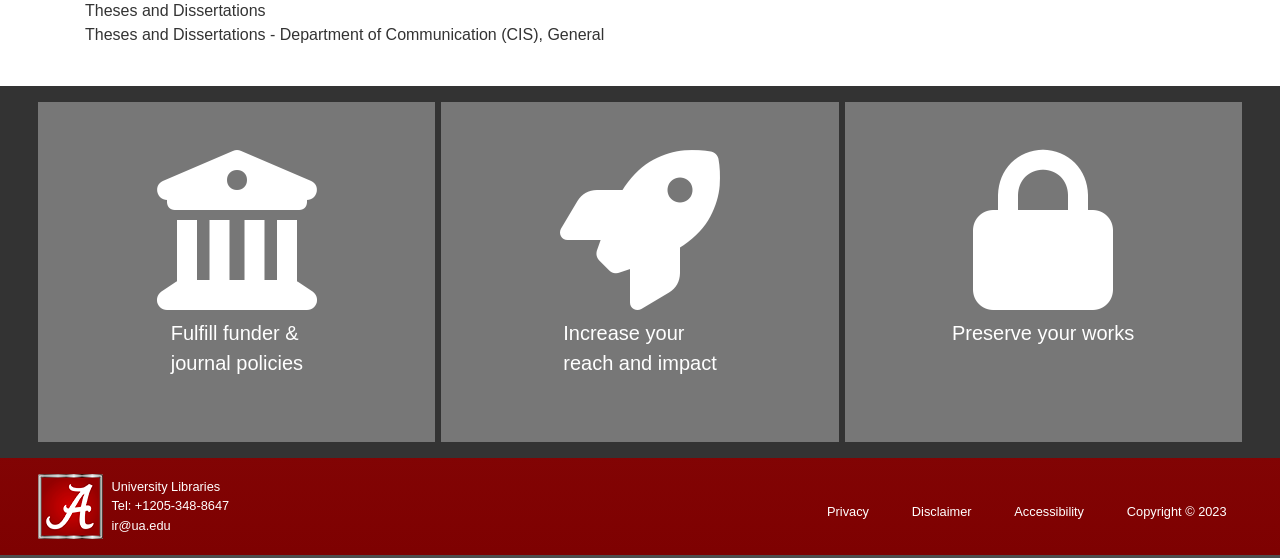Please specify the bounding box coordinates for the clickable region that will help you carry out the instruction: "Contact via email".

[0.087, 0.924, 0.179, 0.958]